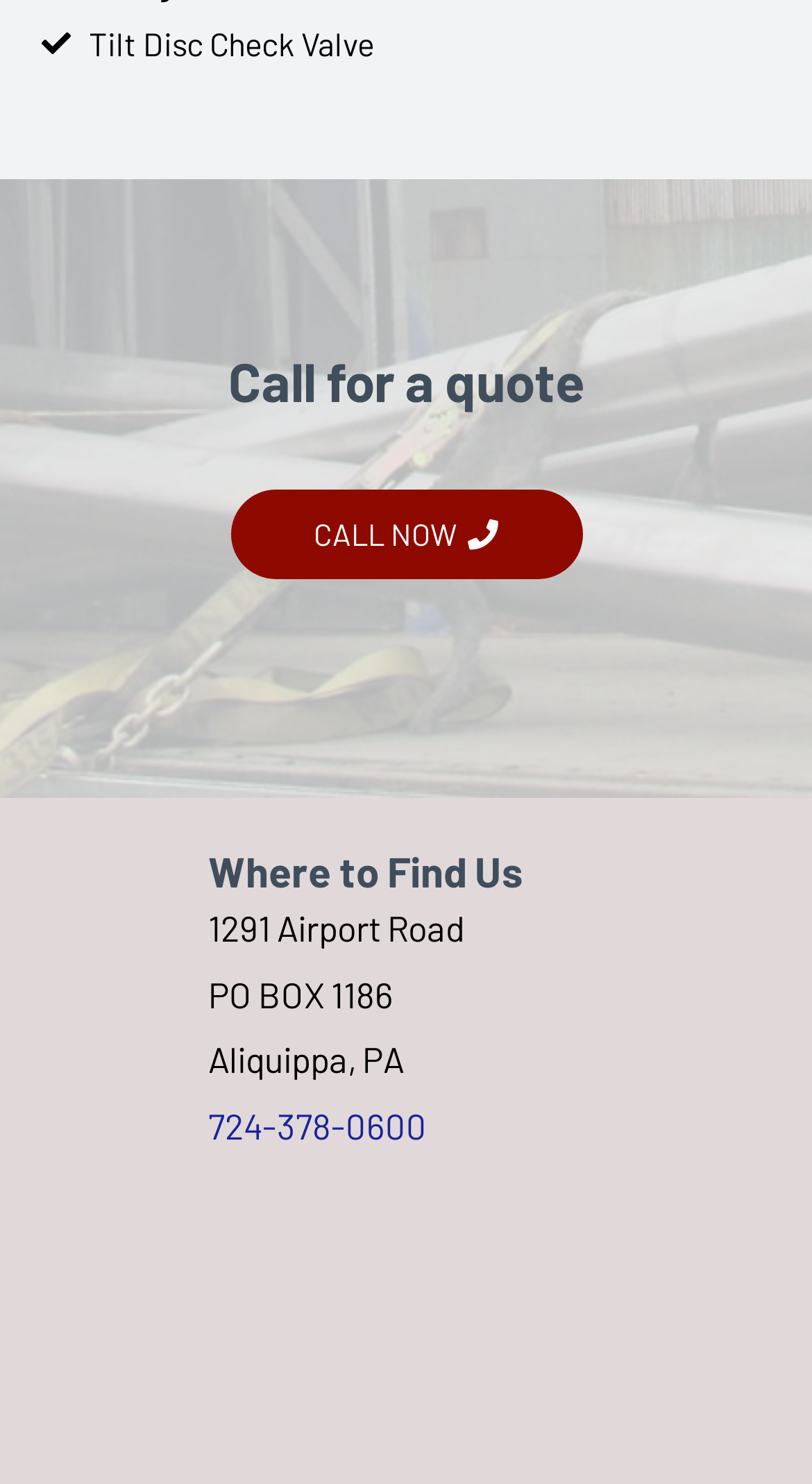Bounding box coordinates are to be given in the format (top-left x, top-left y, bottom-right x, bottom-right y). All values must be floating point numbers between 0 and 1. Provide the bounding box coordinate for the UI element described as: 724-378-0600

[0.256, 0.745, 0.526, 0.772]